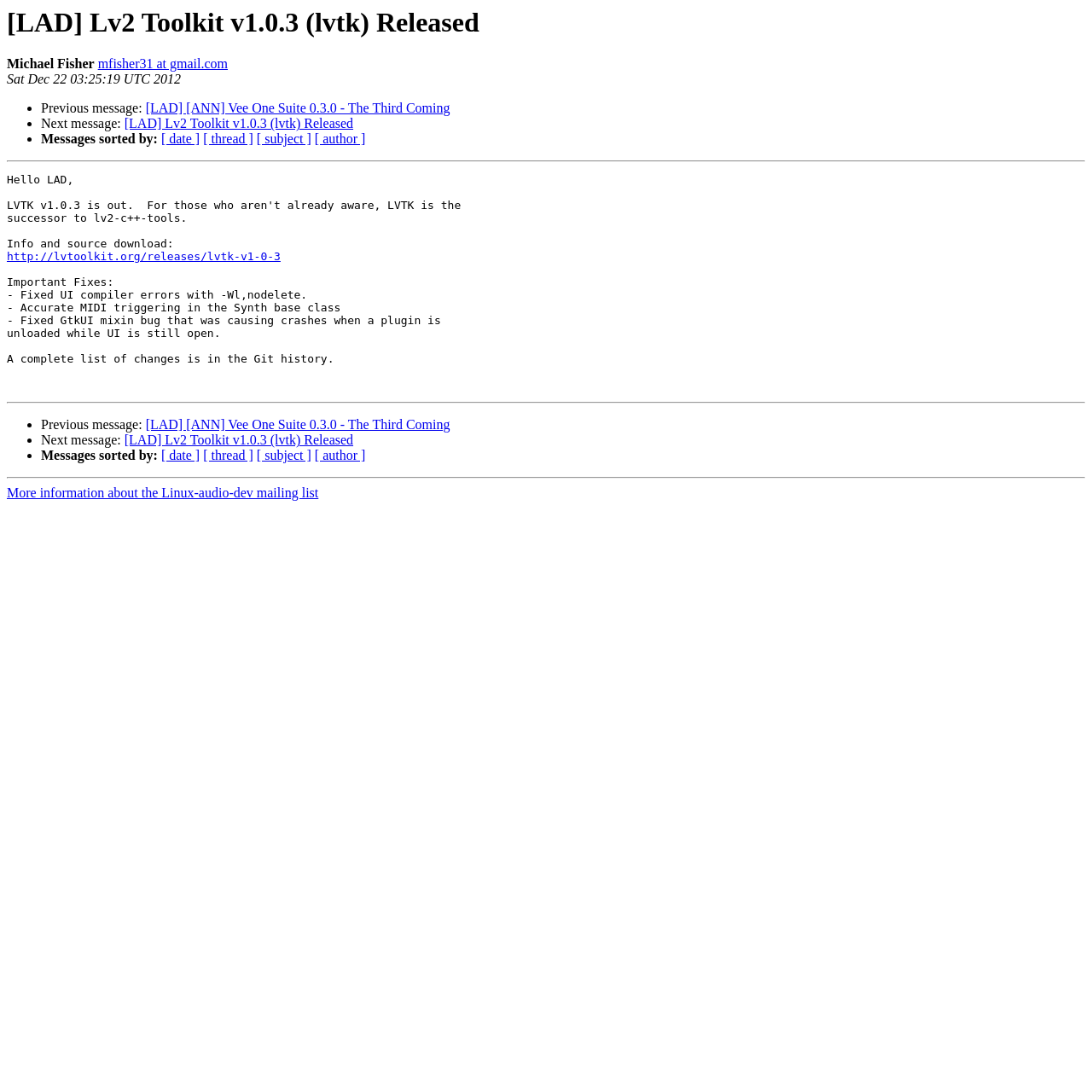Identify the coordinates of the bounding box for the element that must be clicked to accomplish the instruction: "Sort messages by date".

[0.148, 0.121, 0.183, 0.134]